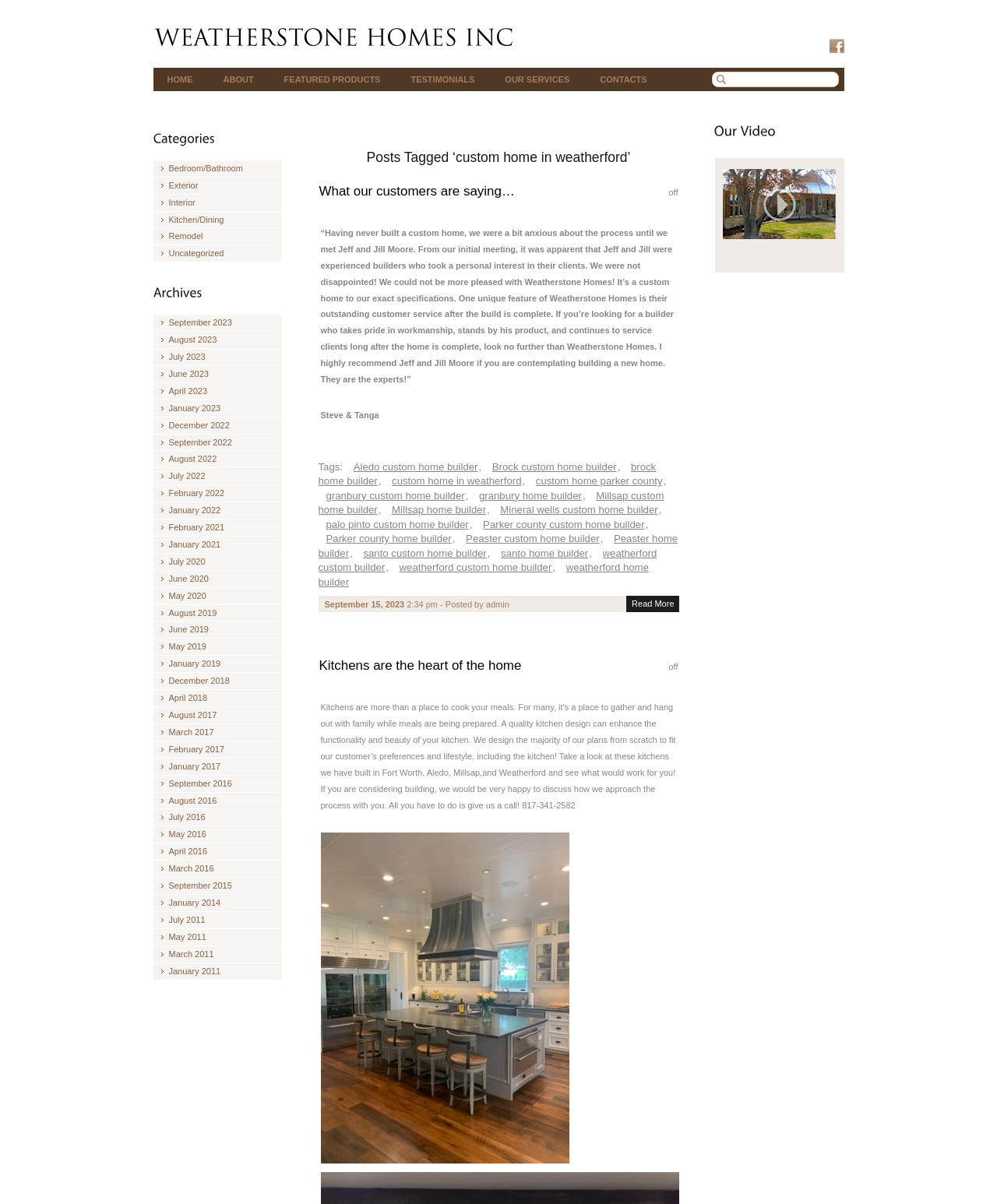Respond to the question below with a single word or phrase: What type of homes does Weatherstone Homes build?

Custom homes